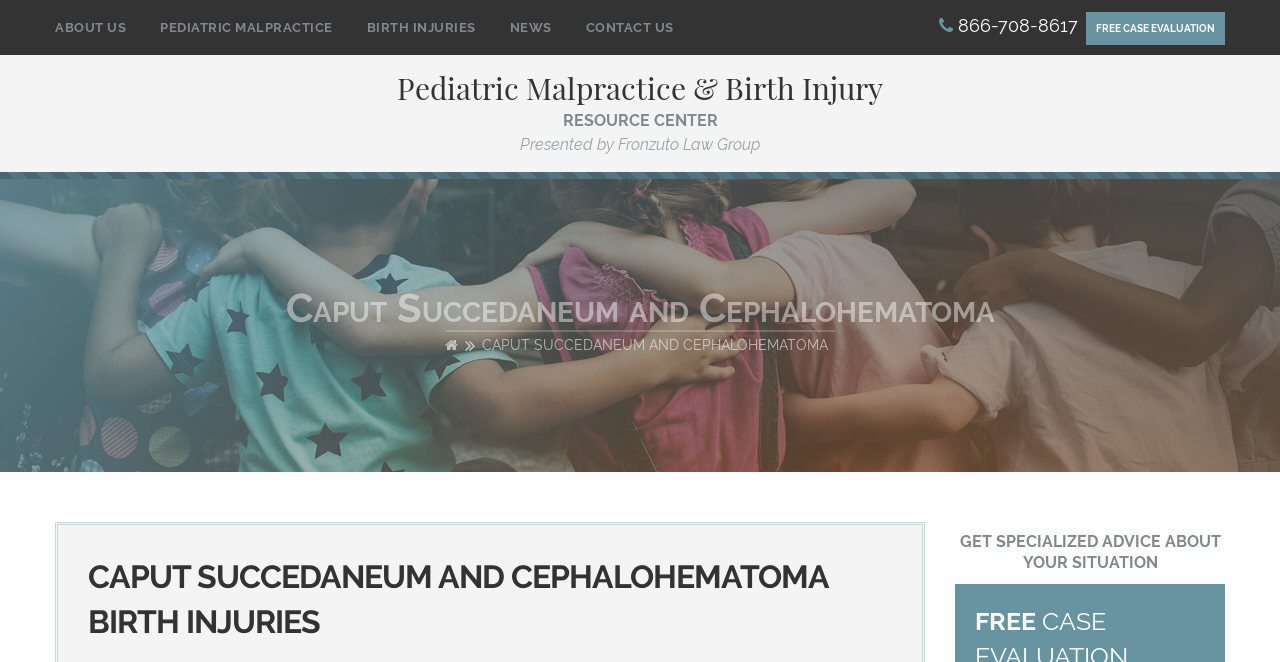What is the location of the attorneys serving?
Examine the image and give a concise answer in one word or a short phrase.

NJ